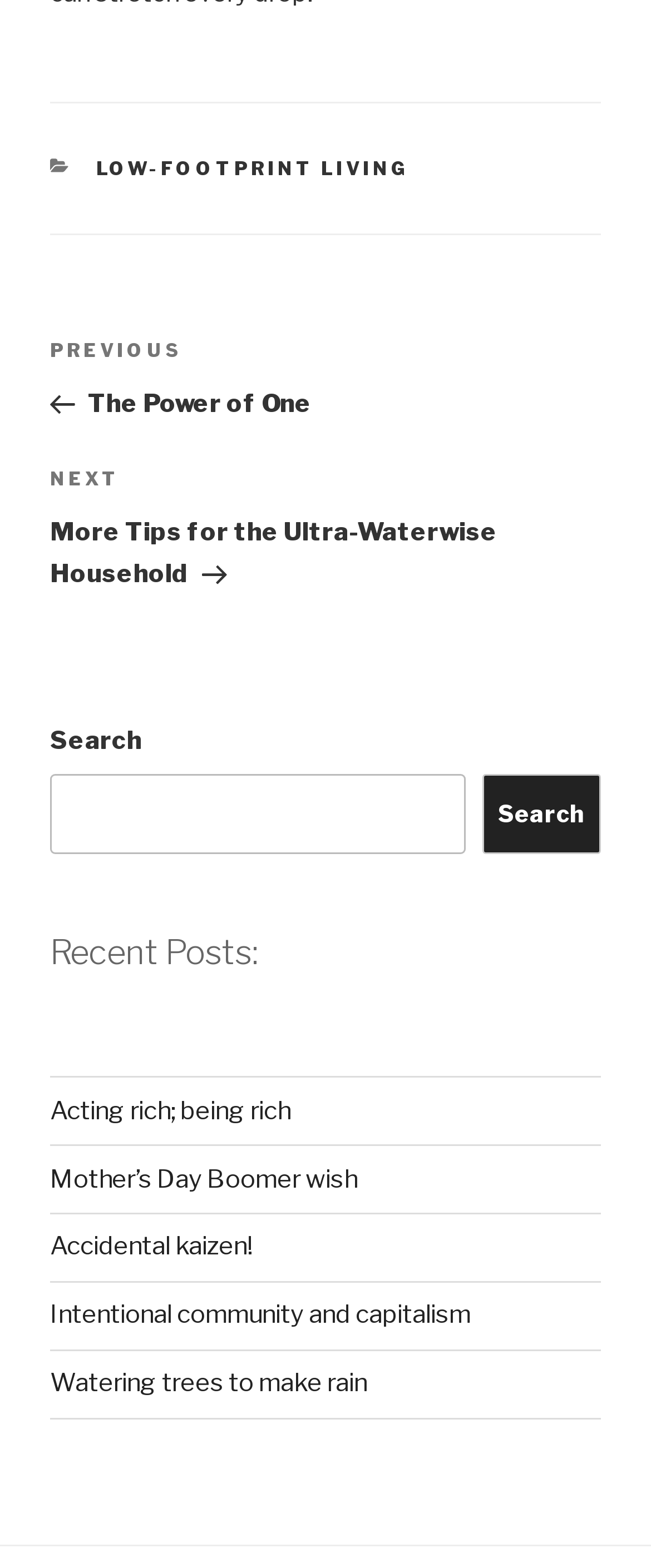Answer the following in one word or a short phrase: 
How many recent posts are listed in the sidebar?

5